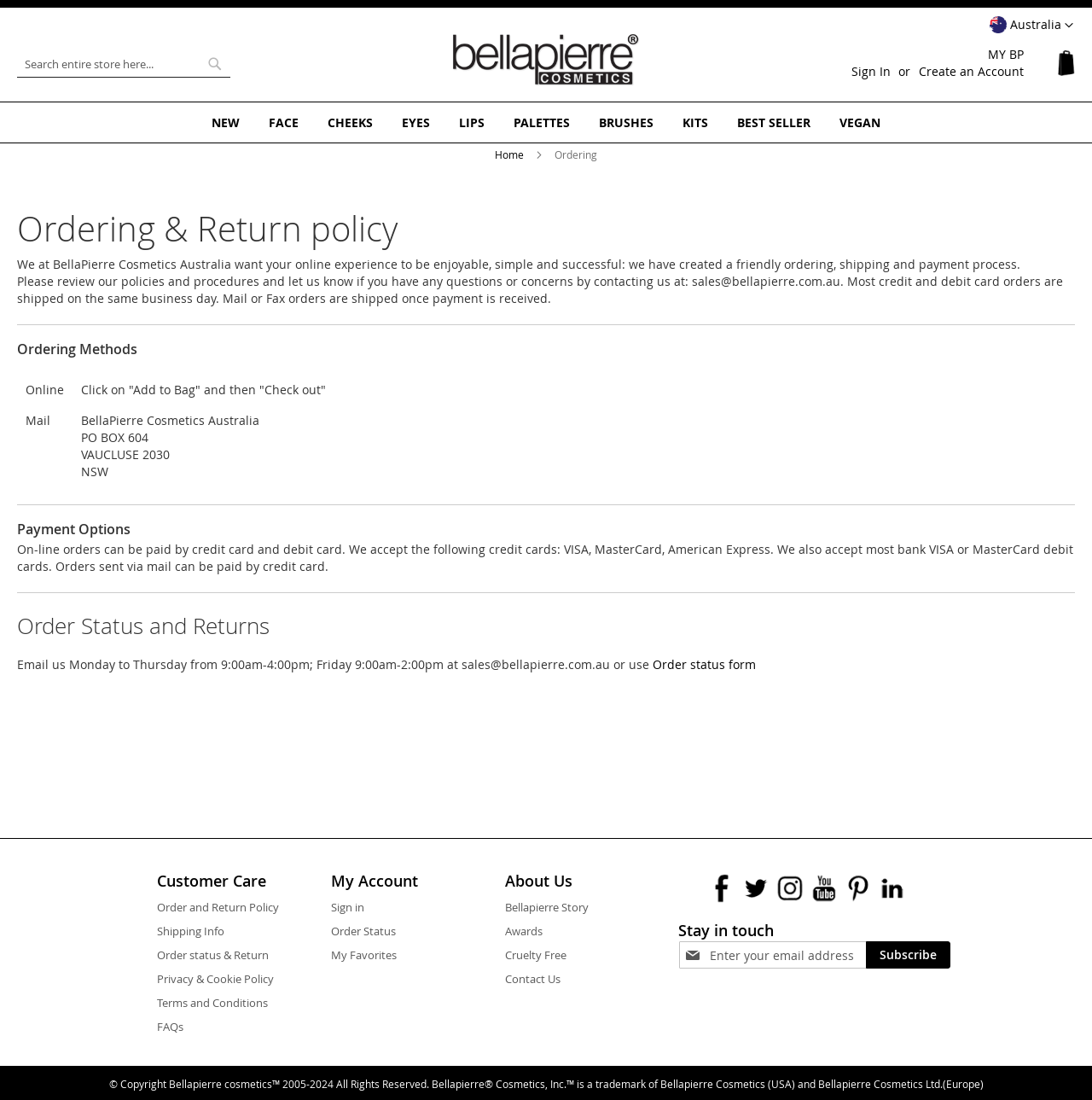What social media platforms does the website have a presence on? Look at the image and give a one-word or short phrase answer.

Facebook, Twitter, Instagram, YouTube, Pinterest, Linkdin